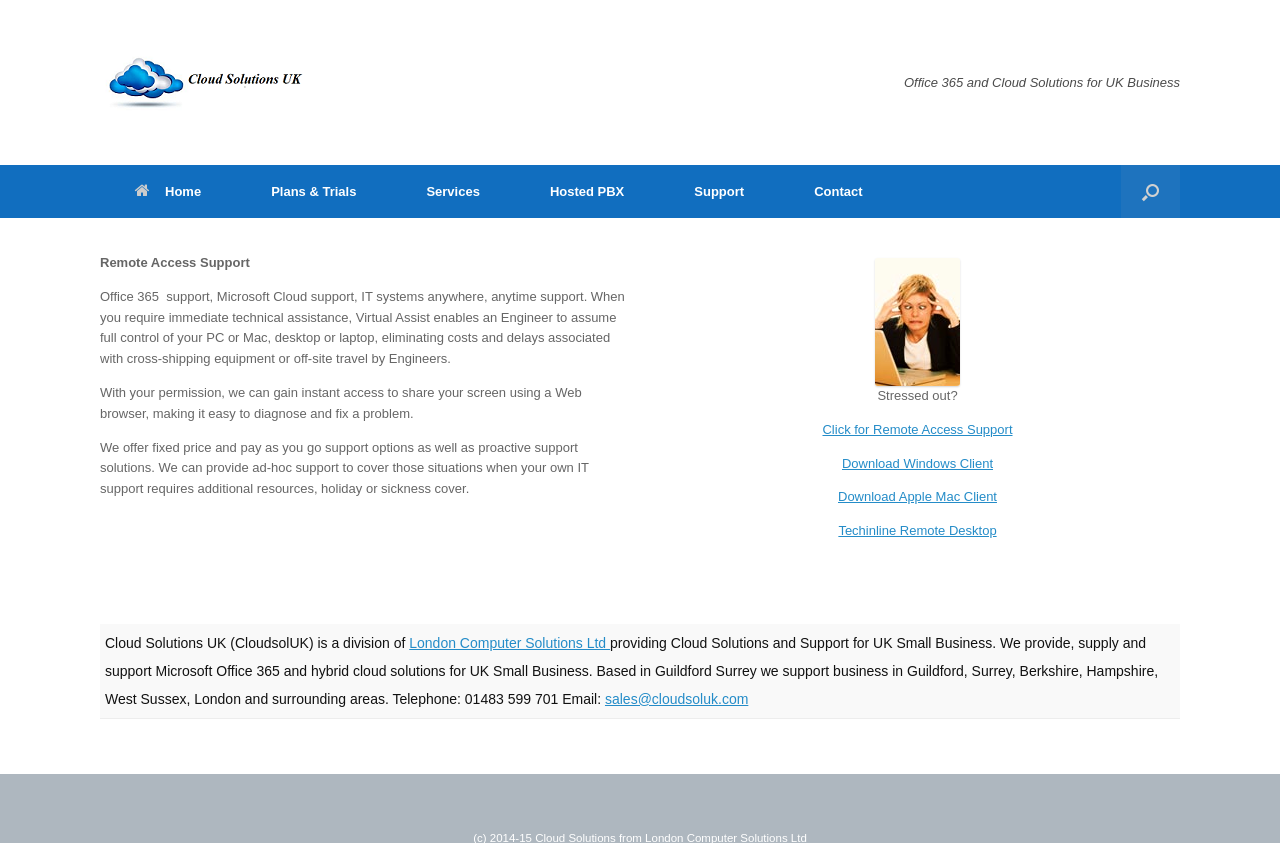Locate the bounding box coordinates of the element that should be clicked to fulfill the instruction: "Click for Remote Access Support".

[0.643, 0.5, 0.791, 0.518]